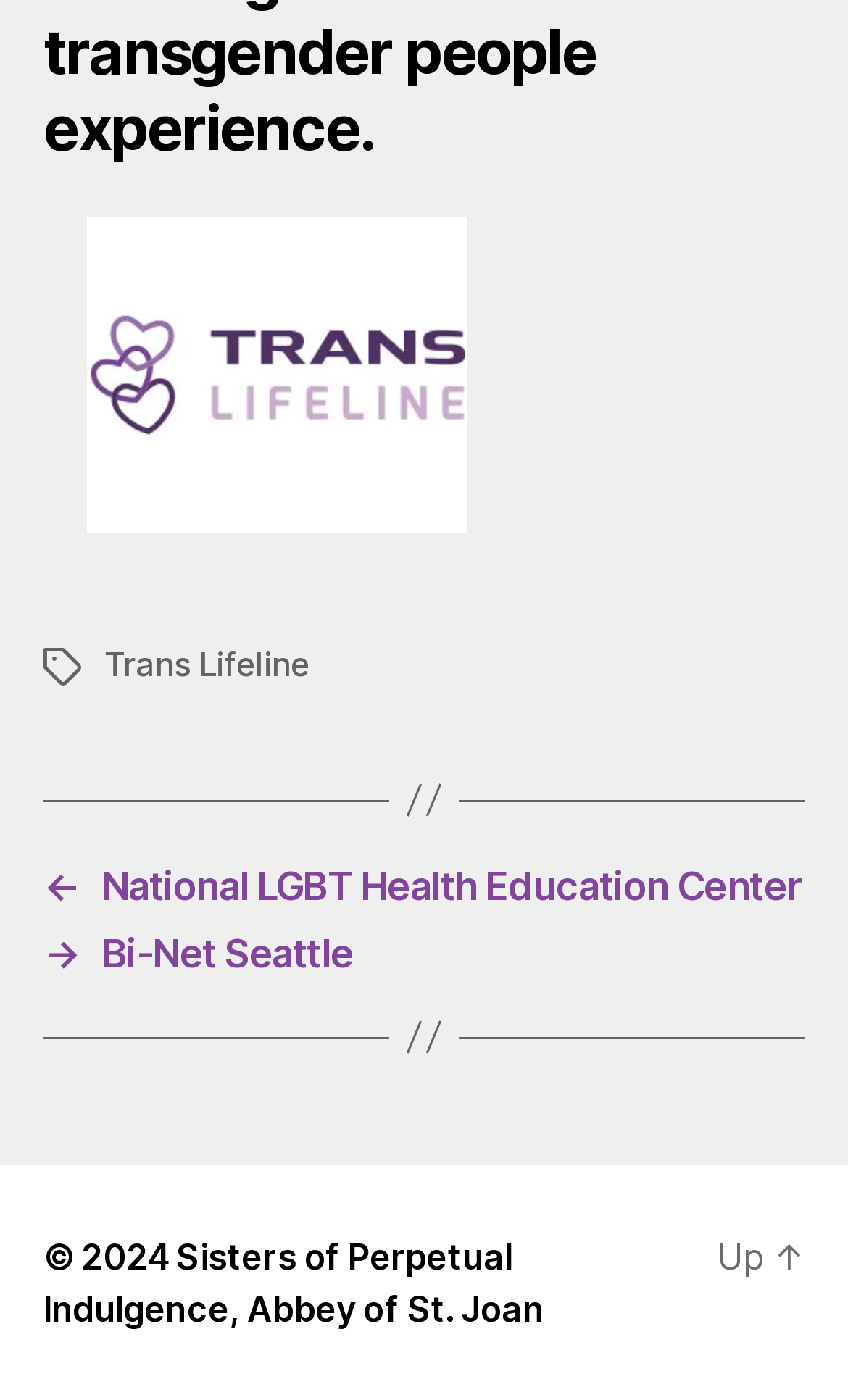Provide a brief response to the question below using one word or phrase:
What is the first link in the navigation section?

National LGBT Health Education Center